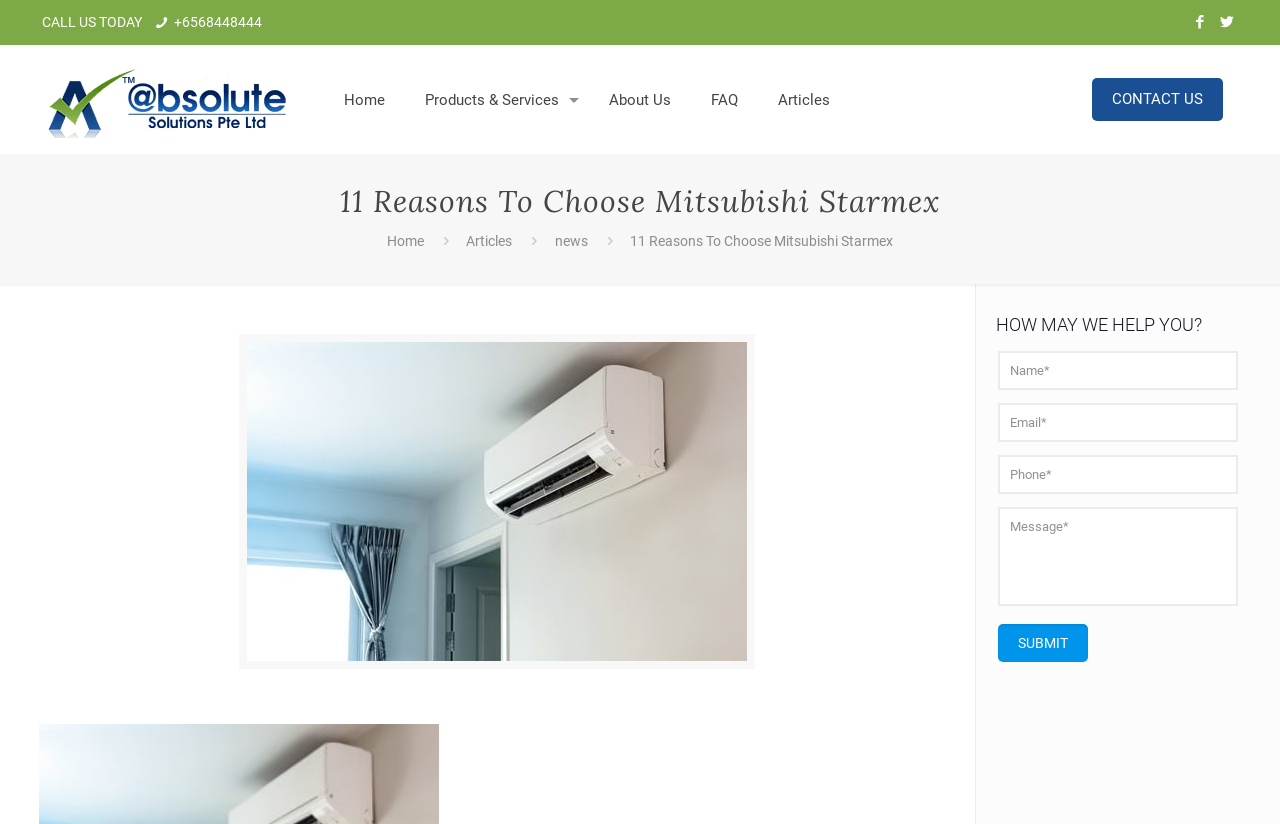Pinpoint the bounding box coordinates of the element you need to click to execute the following instruction: "Fill in the Name field". The bounding box should be represented by four float numbers between 0 and 1, in the format [left, top, right, bottom].

[0.78, 0.426, 0.967, 0.473]